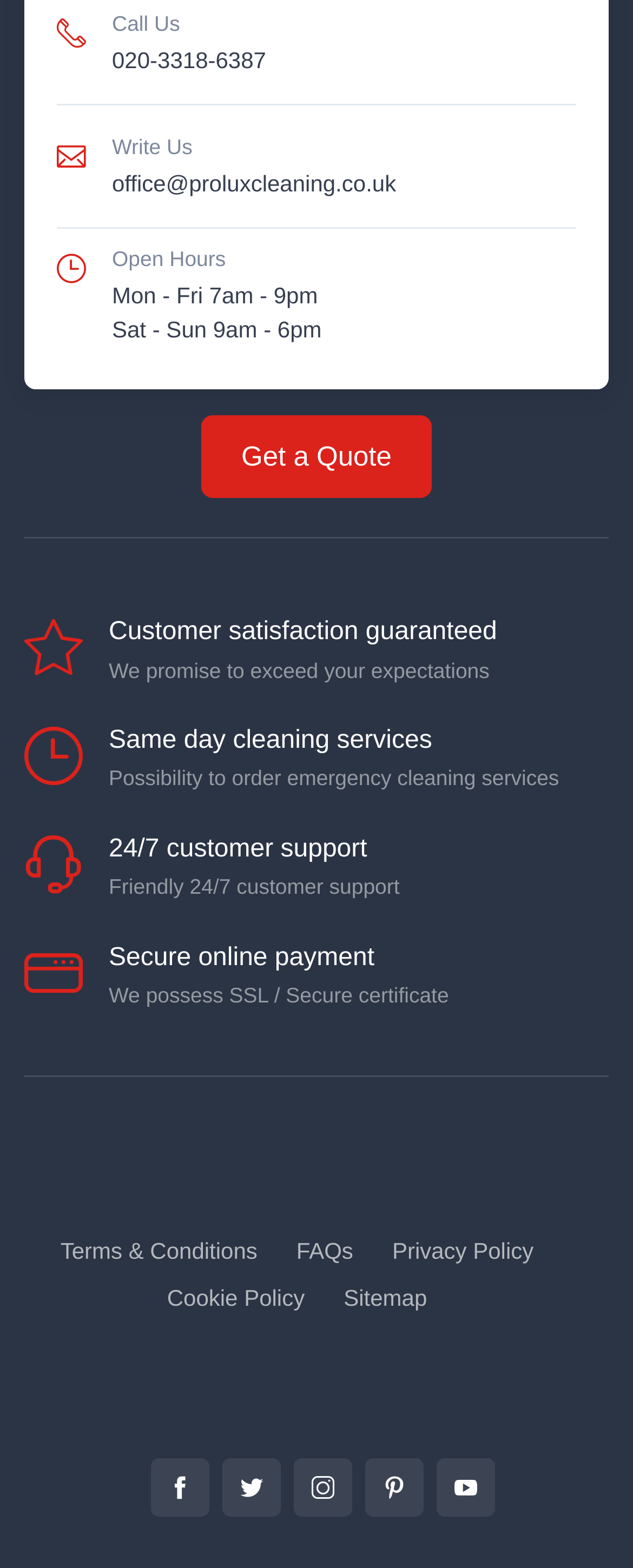Please identify the bounding box coordinates of the area that needs to be clicked to follow this instruction: "Open the FAQs page".

[0.468, 0.787, 0.558, 0.809]